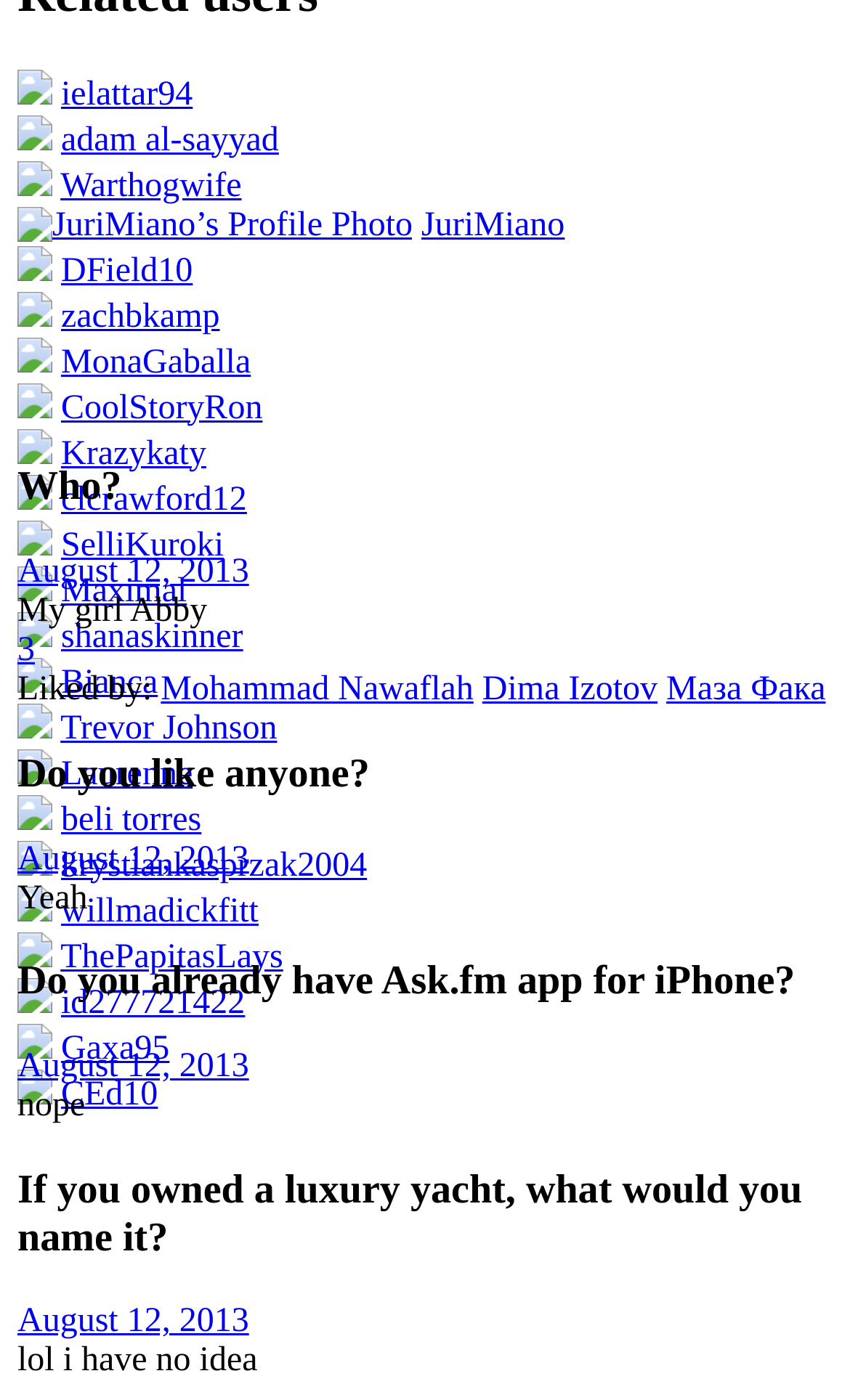Please provide a comprehensive response to the question below by analyzing the image: 
What is the relationship between the profile owner and Abby?

The webpage contains a static text 'My girl Abby', which suggests that the profile owner has a close relationship with Abby, possibly a romantic partner or a close friend.